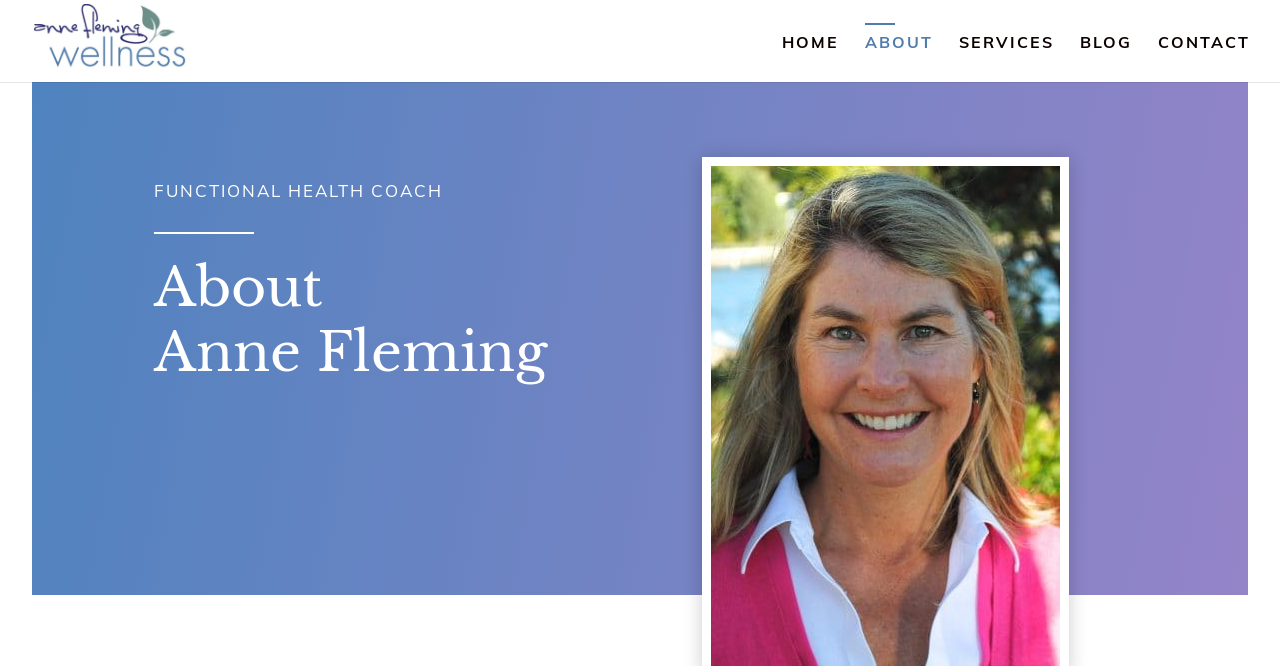Please look at the image and answer the question with a detailed explanation: How many links are in the top navigation bar?

I counted the links in the top navigation bar, which are 'HOME', 'ABOUT', 'SERVICES', 'BLOG', and 'CONTACT', totaling 5 links.